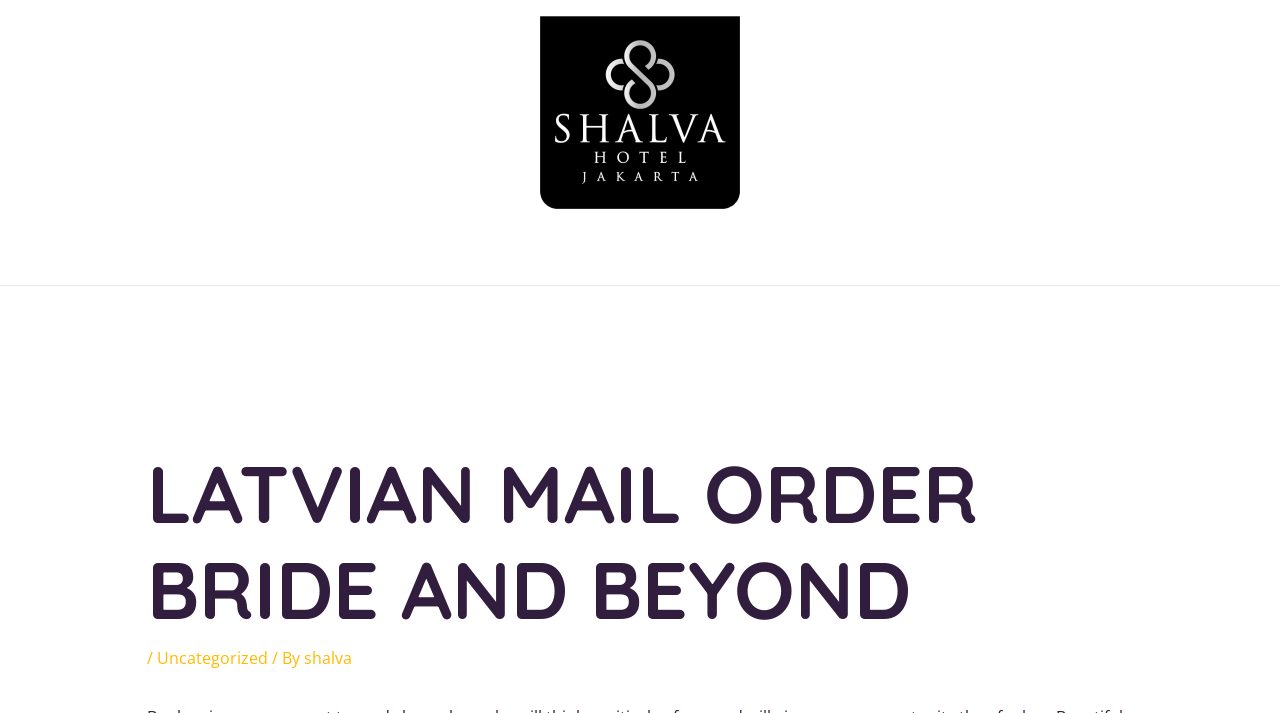Pinpoint the bounding box coordinates for the area that should be clicked to perform the following instruction: "go to Gallery".

[0.364, 0.316, 0.431, 0.4]